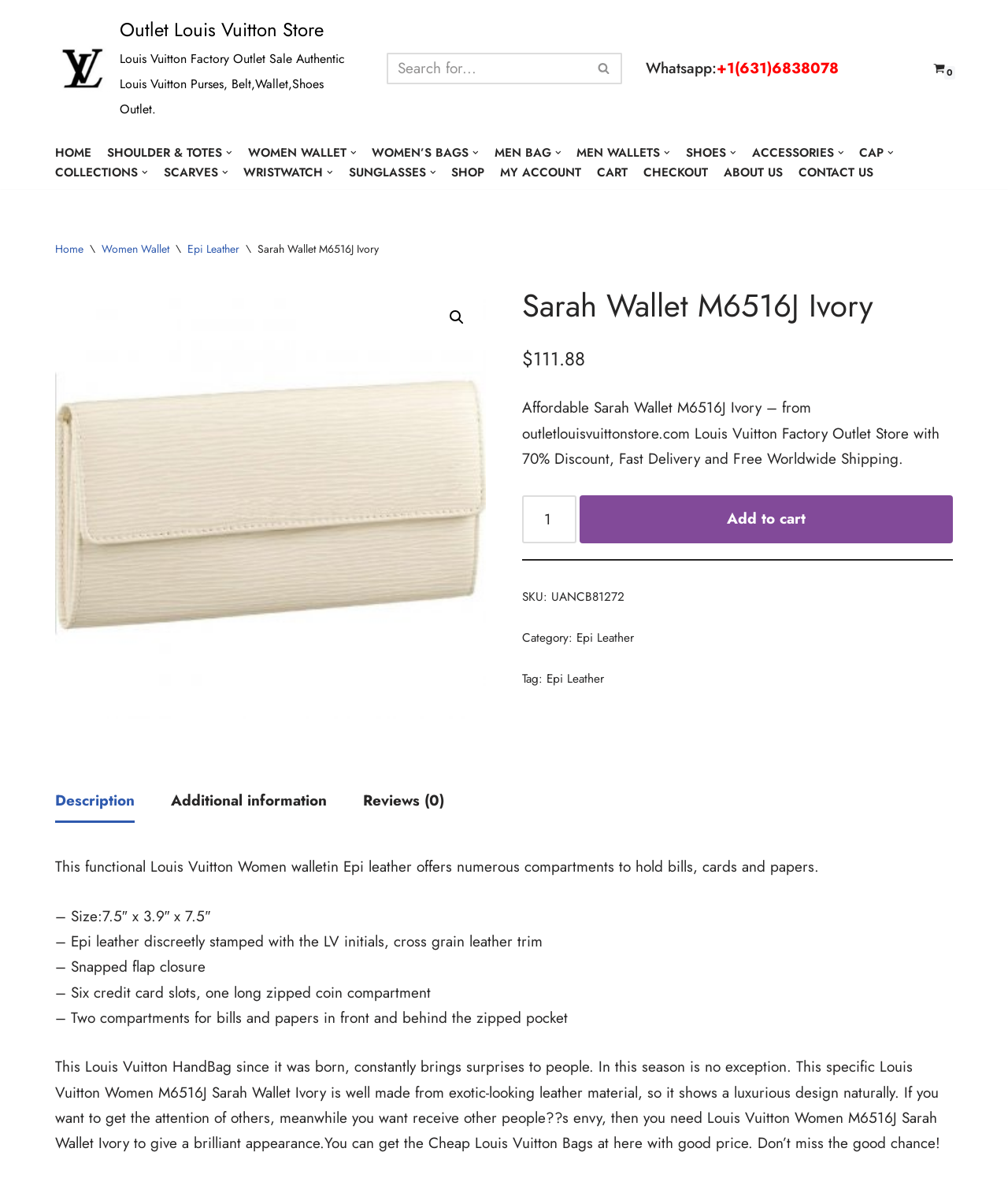Generate a thorough description of the webpage.

This webpage is an online store selling a specific Louis Vuitton wallet, the Sarah Wallet M6516J Ivory. At the top of the page, there is a navigation menu with links to different sections of the website, including "HOME", "SHOULDER & TOTES", "WOMEN WALLET", and more. Below the navigation menu, there is a search bar and a "Cart" link.

On the left side of the page, there is a breadcrumb navigation showing the current location of the product, which is "Home > Women Wallet > Epi Leather > Sarah Wallet M6516J Ivory". Below the breadcrumb navigation, there is a product image and a link to the product description.

The main content of the page is divided into two sections. The left section displays the product information, including the product name, price, and a brief description. There is also a "Add to cart" button and a quantity selector. The right section displays the product details, including the product category, tags, and a tabbed interface with three tabs: "Description", "Additional information", and "Reviews (0)".

The "Description" tab is currently selected and displays a detailed description of the product, including its features, size, and materials. The description is divided into several paragraphs and includes information about the product's compartments, closure, and other details.

At the bottom of the page, there are links to other sections of the website, including "ABOUT US", "CONTACT US", and "SHOP". There is also a WhatsApp contact number and a phone number displayed.